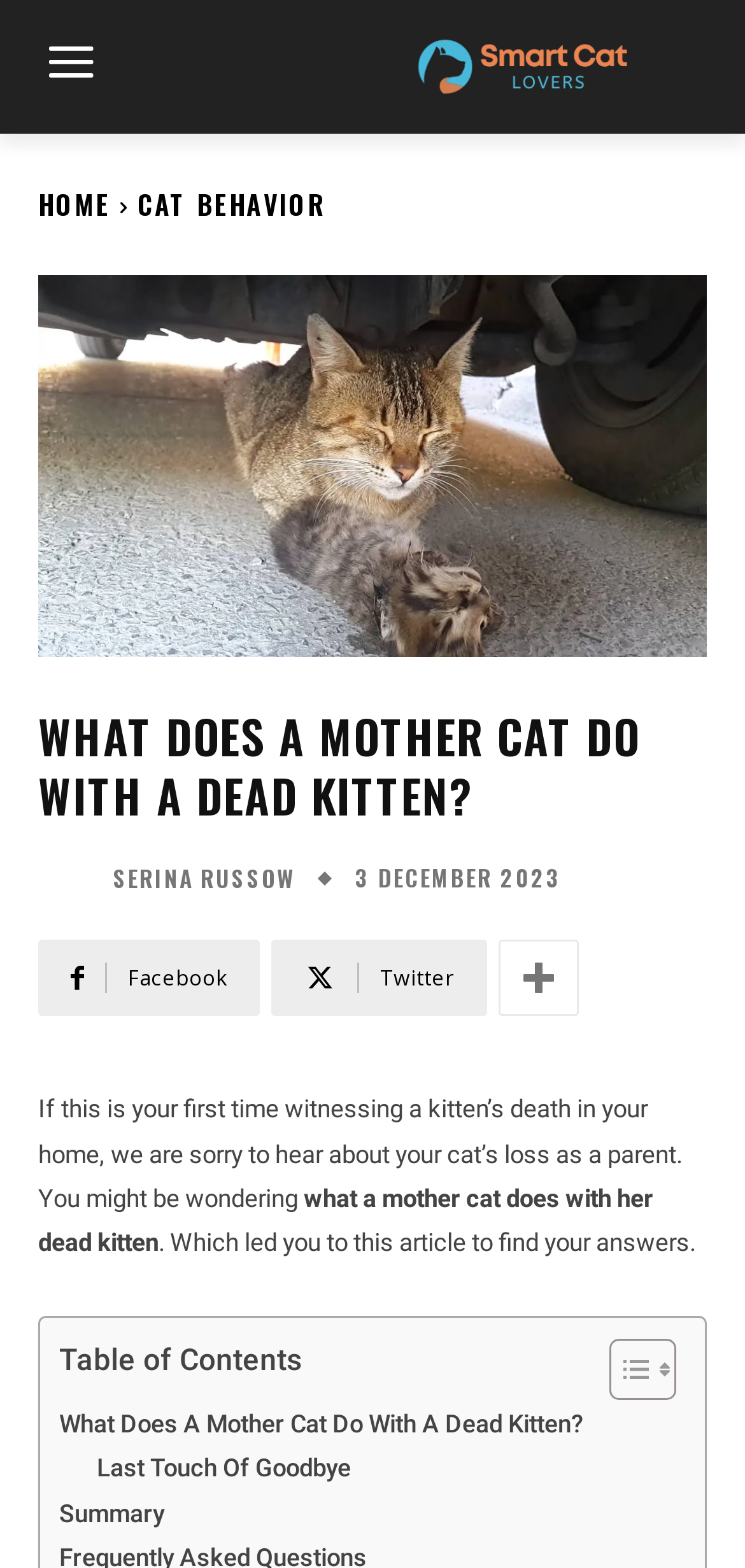Identify the bounding box coordinates of the specific part of the webpage to click to complete this instruction: "read article by Serina Russow".

[0.151, 0.553, 0.395, 0.568]